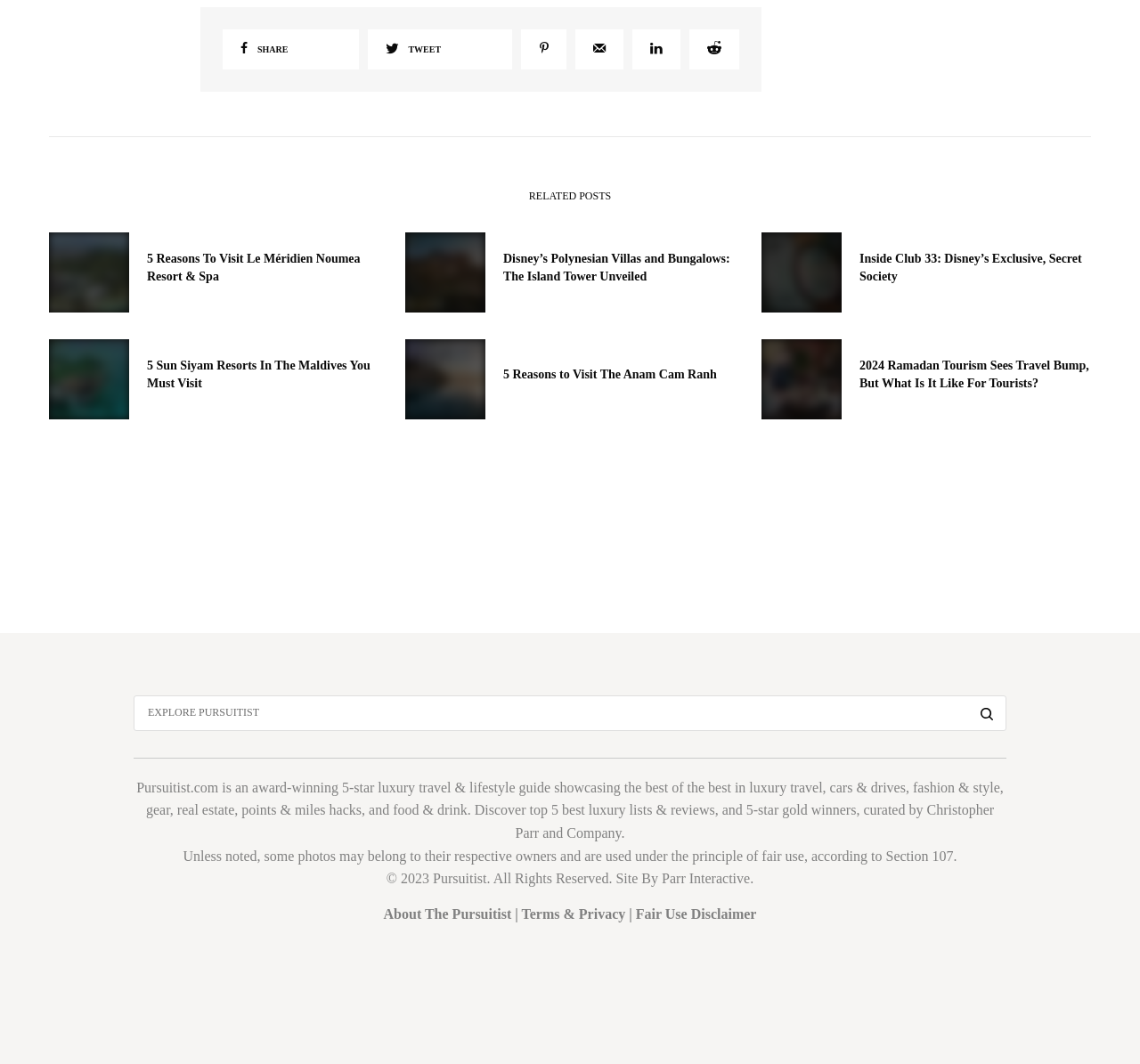Please specify the bounding box coordinates of the region to click in order to perform the following instruction: "Share this post on Facebook".

None